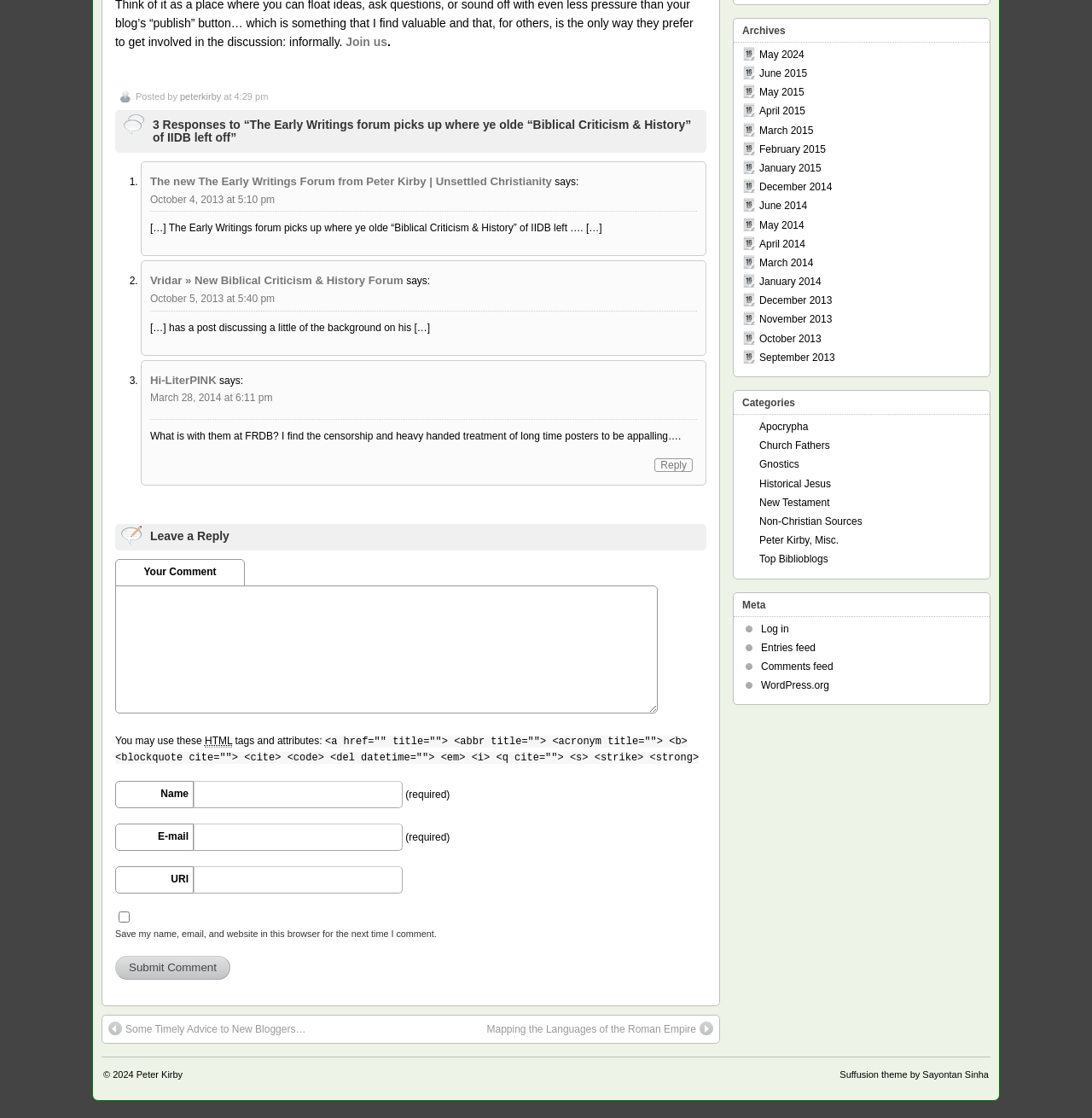Bounding box coordinates are specified in the format (top-left x, top-left y, bottom-right x, bottom-right y). All values are floating point numbers bounded between 0 and 1. Please provide the bounding box coordinate of the region this sentence describes: parent_node: Your Comment name="comment"

[0.105, 0.523, 0.602, 0.638]